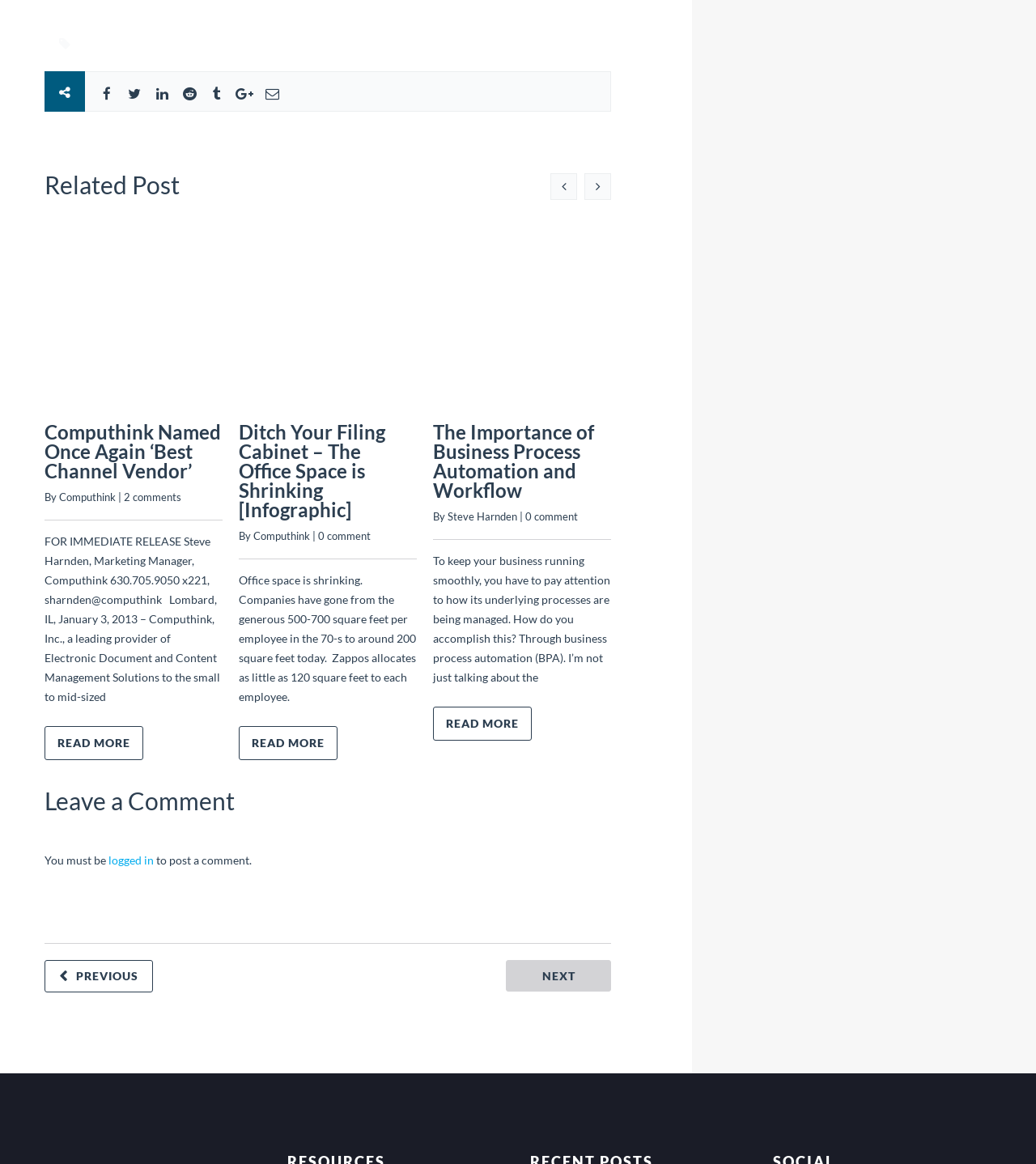Please specify the bounding box coordinates in the format (top-left x, top-left y, bottom-right x, bottom-right y), with values ranging from 0 to 1. Identify the bounding box for the UI component described as follows: Computhink

[0.245, 0.455, 0.299, 0.466]